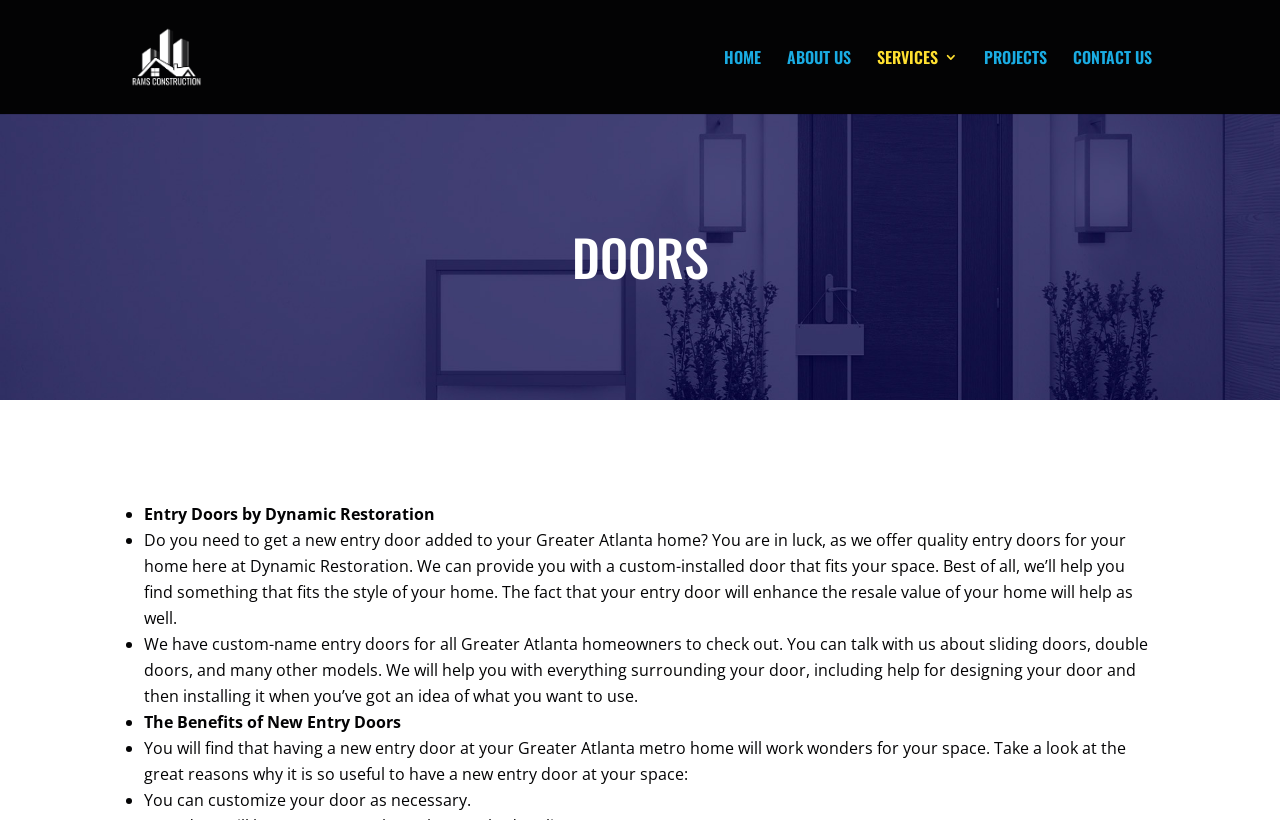Based on the description "HOME", find the bounding box of the specified UI element.

[0.566, 0.061, 0.595, 0.139]